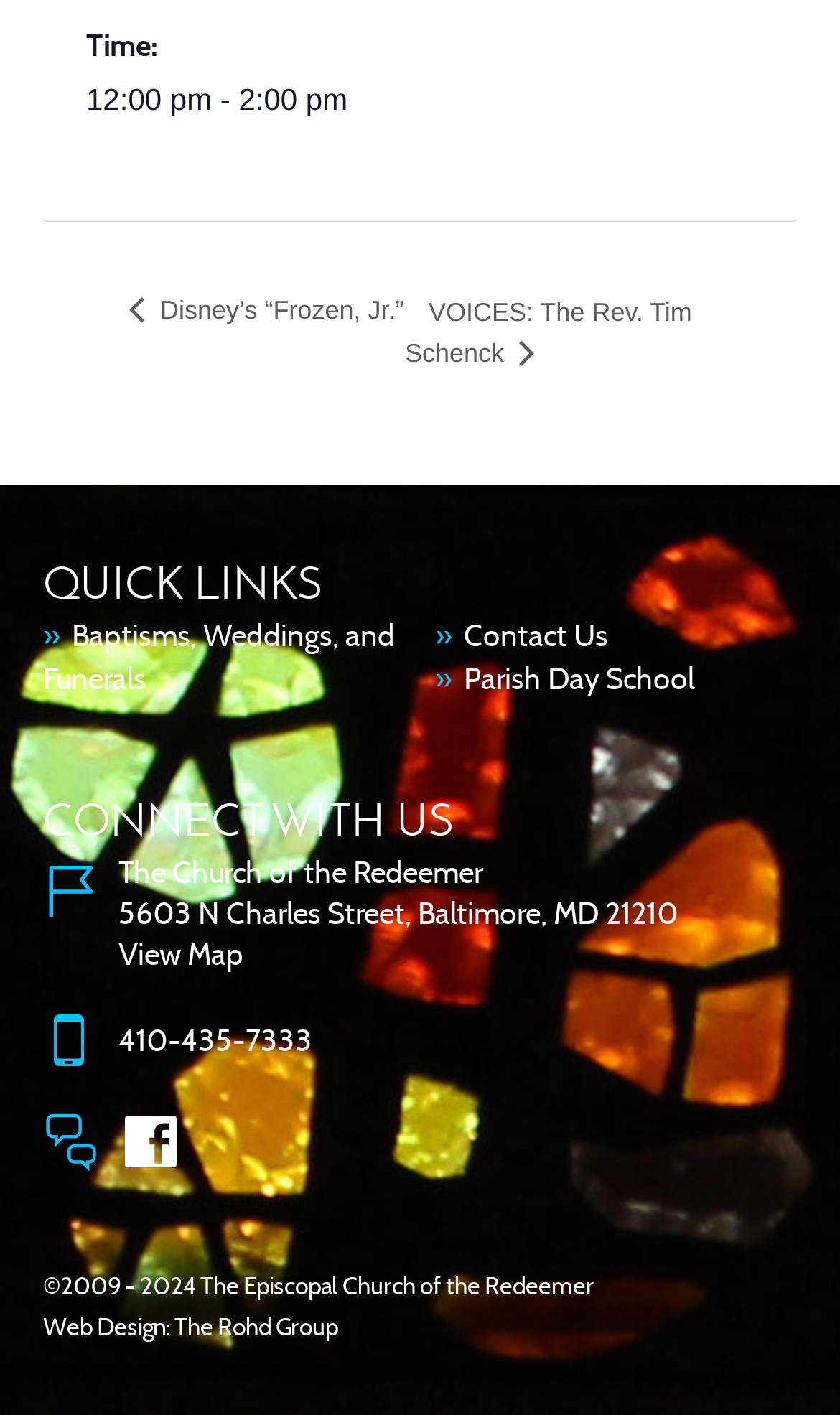Kindly provide the bounding box coordinates of the section you need to click on to fulfill the given instruction: "Visit Remodeling page".

None